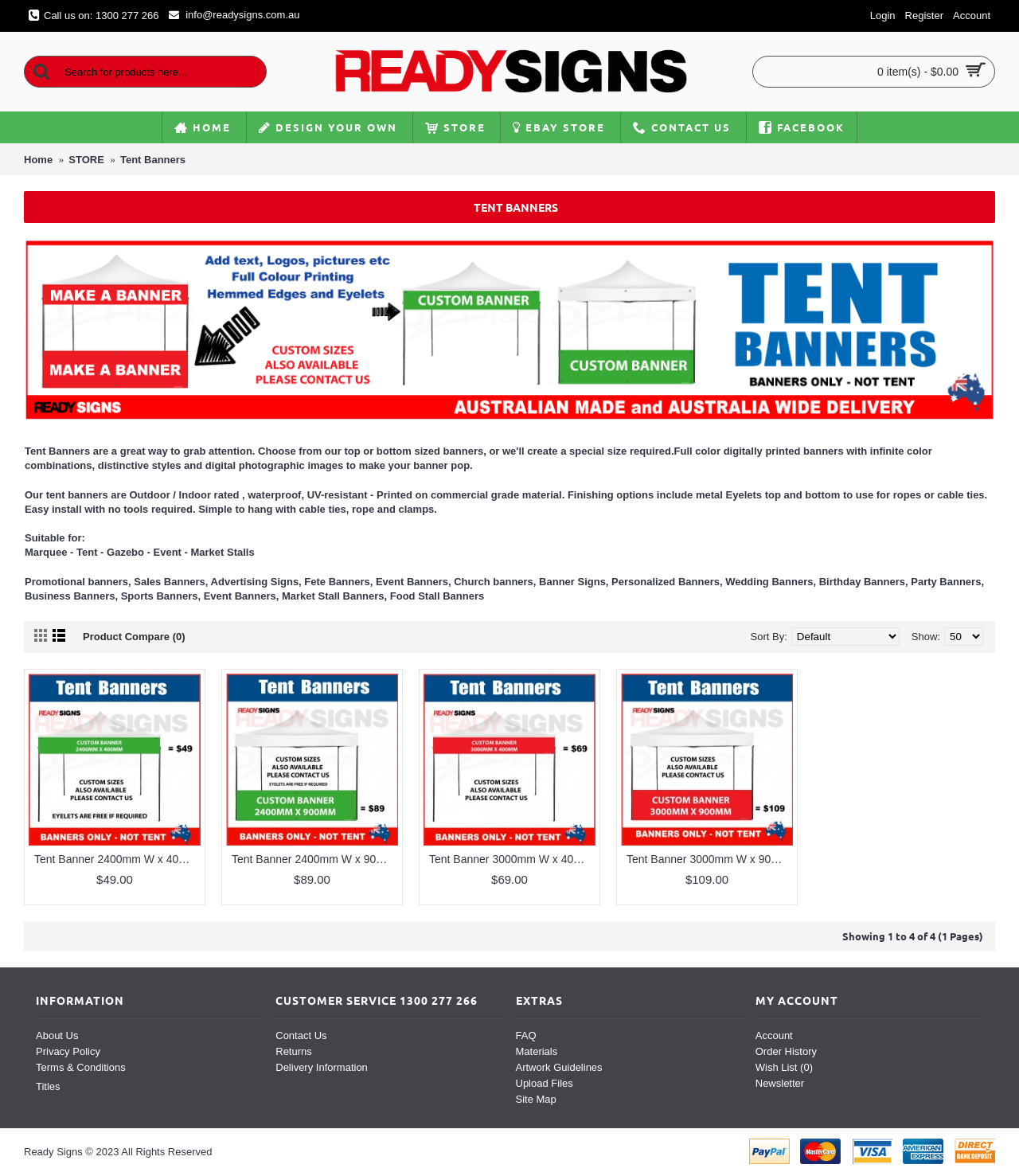Determine the bounding box coordinates of the UI element described by: "Facebook".

[0.732, 0.095, 0.84, 0.122]